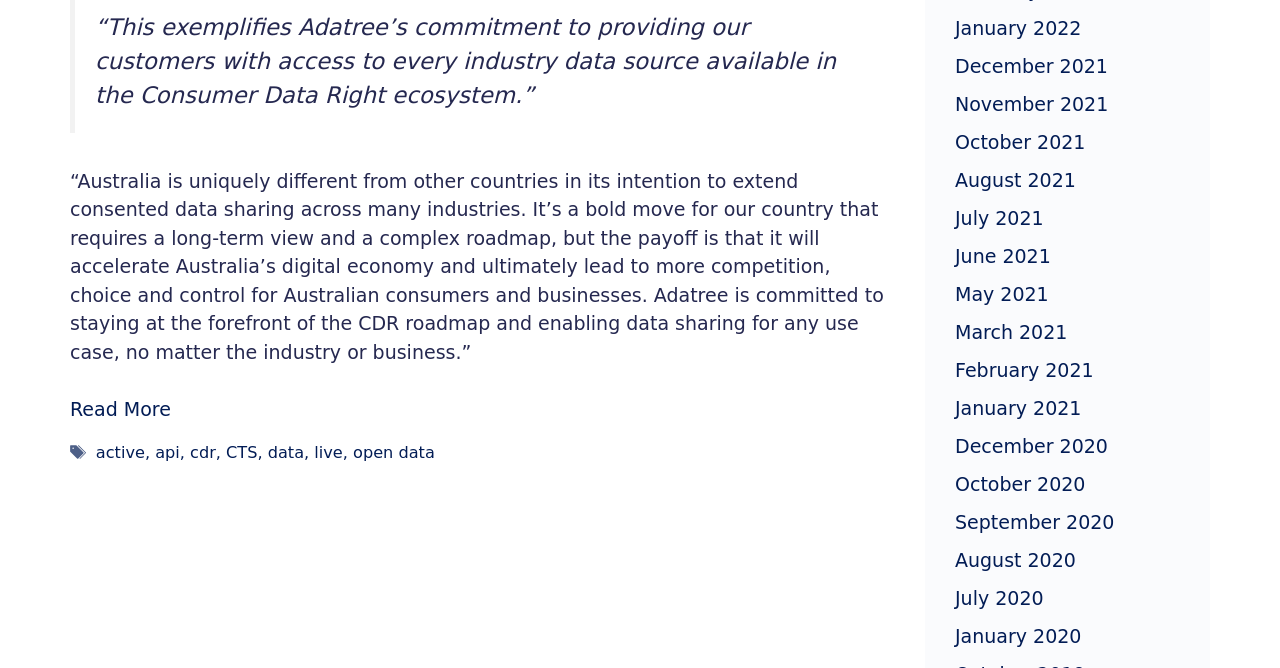How many links are in the footer section?
Offer a detailed and exhaustive answer to the question.

The footer section contains links with text 'Tags', 'active', 'api', 'cdr', 'CTS', 'data', 'live', 'open data', which are 9 links in total.